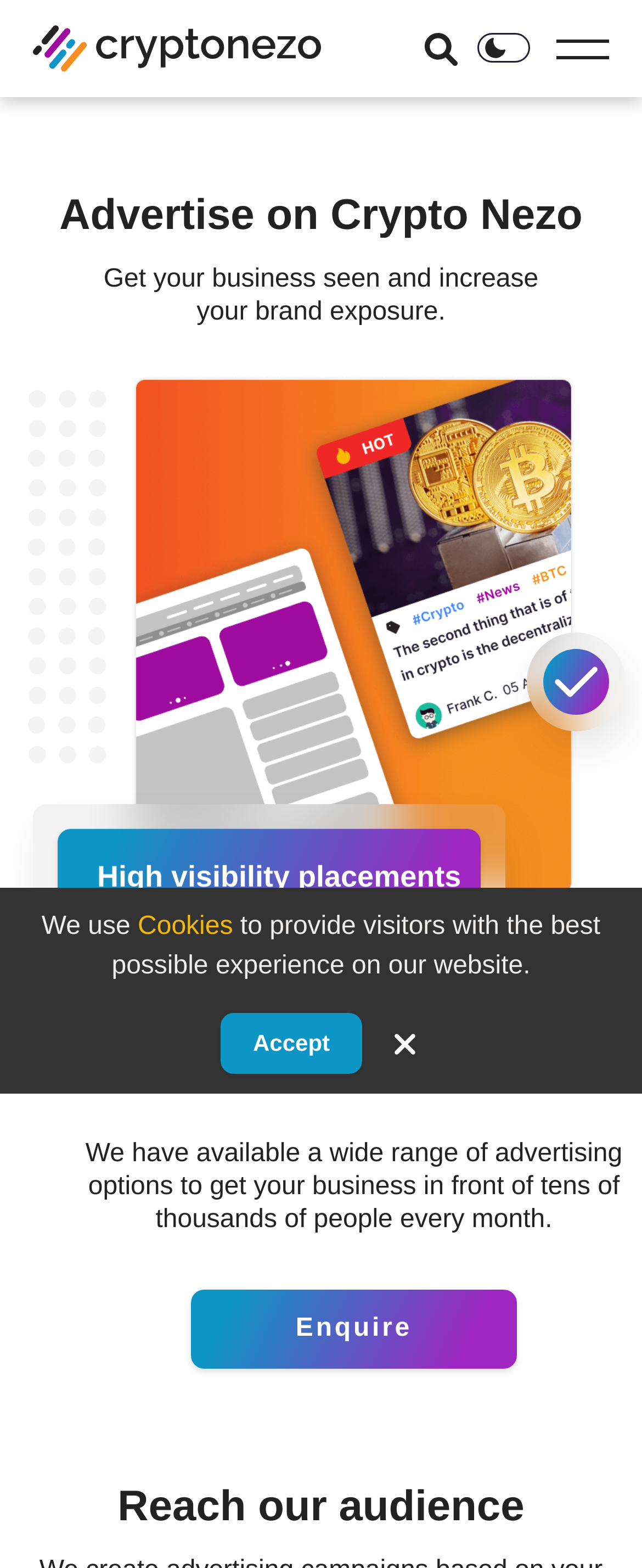Determine the title of the webpage and give its text content.

Advertise on Crypto Nezo